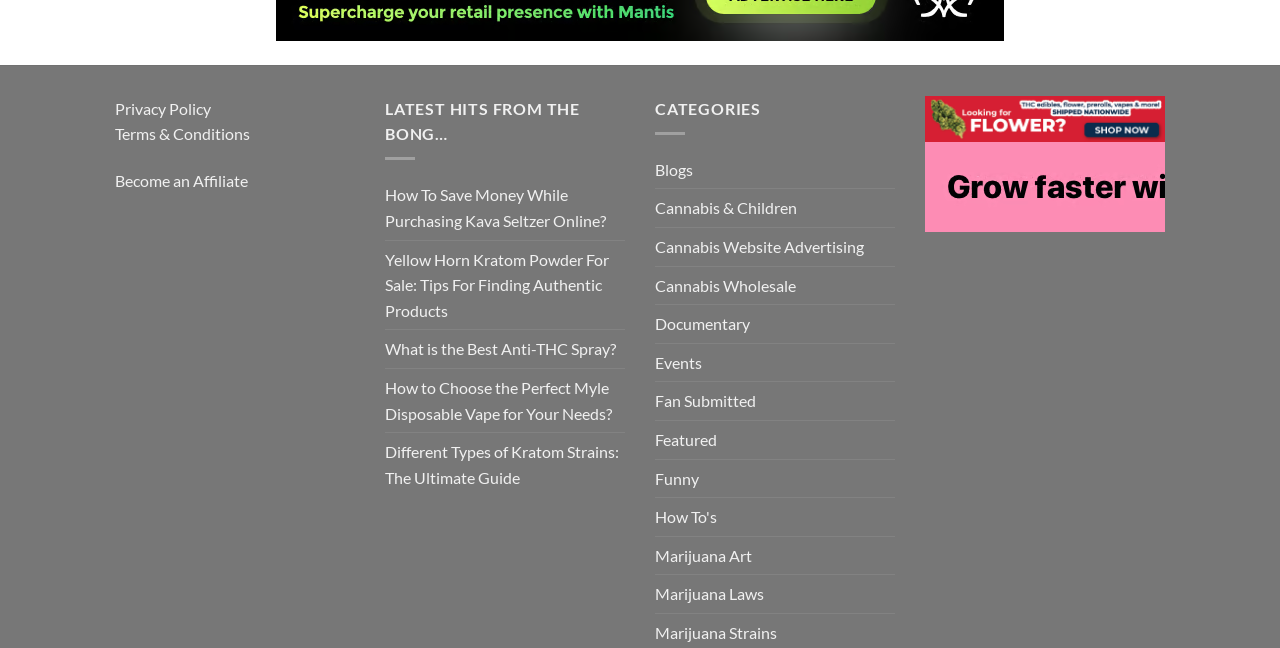Could you highlight the region that needs to be clicked to execute the instruction: "Visit 'About Us On The Web'"?

None